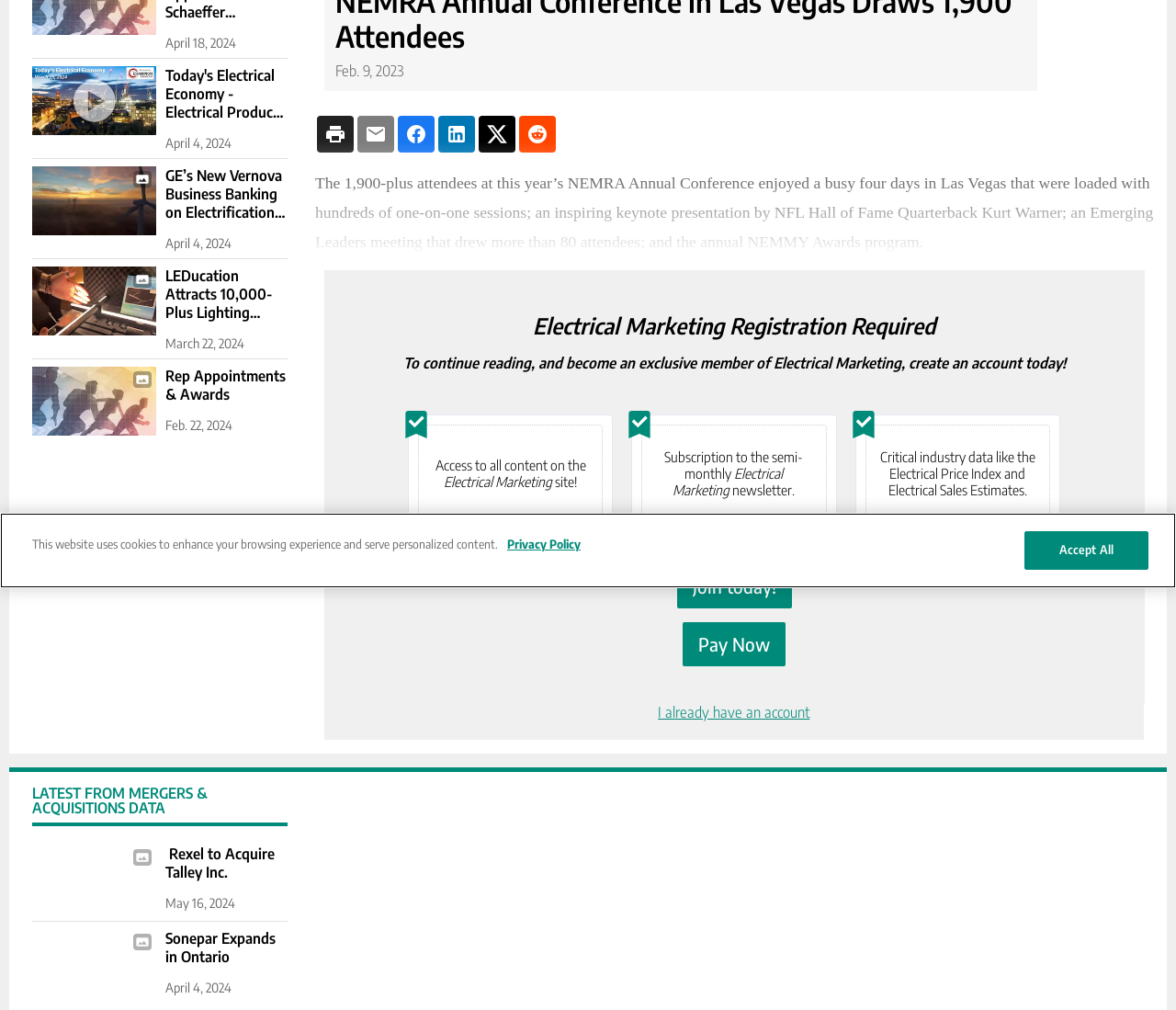Given the webpage screenshot and the description, determine the bounding box coordinates (top-left x, top-left y, bottom-right x, bottom-right y) that define the location of the UI element matching this description: Contact Us

[0.296, 0.959, 0.353, 0.977]